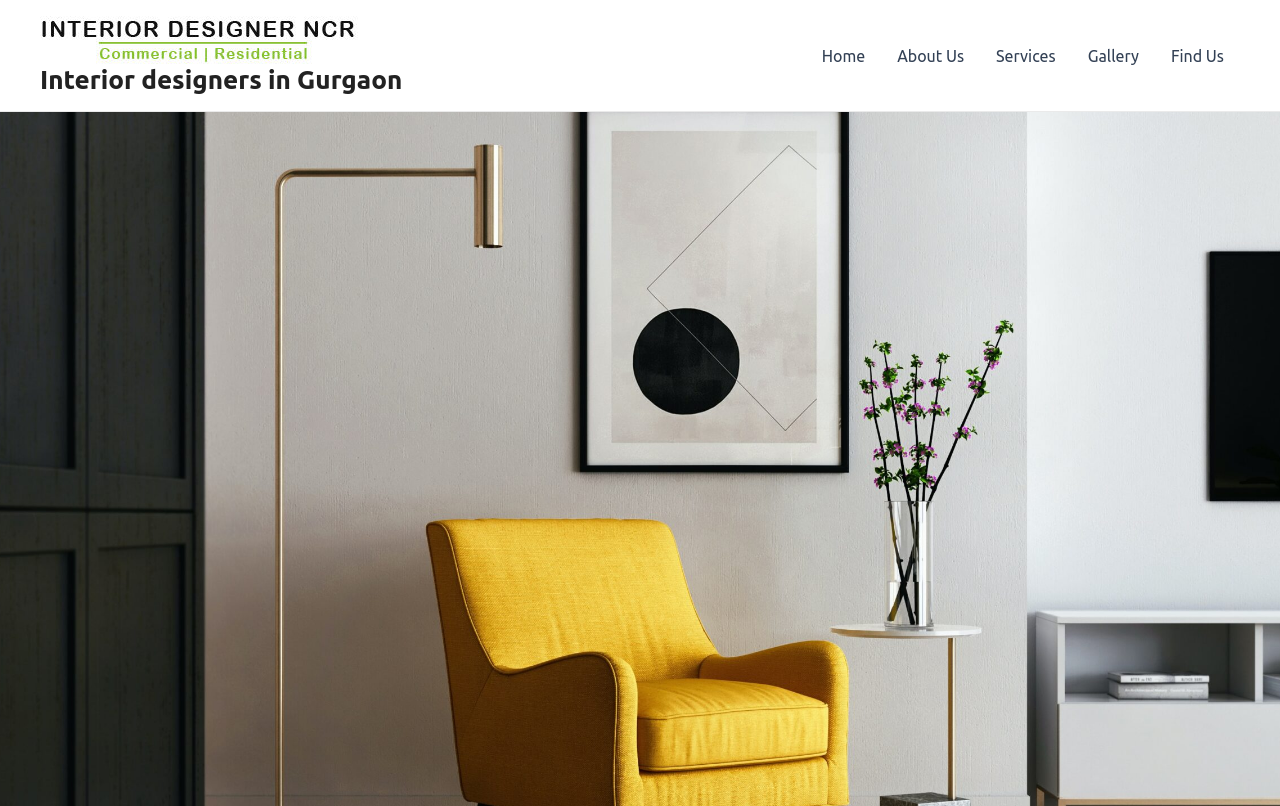Provide the bounding box coordinates in the format (top-left x, top-left y, bottom-right x, bottom-right y). All values are floating point numbers between 0 and 1. Determine the bounding box coordinate of the UI element described as: RabbitMQ

None